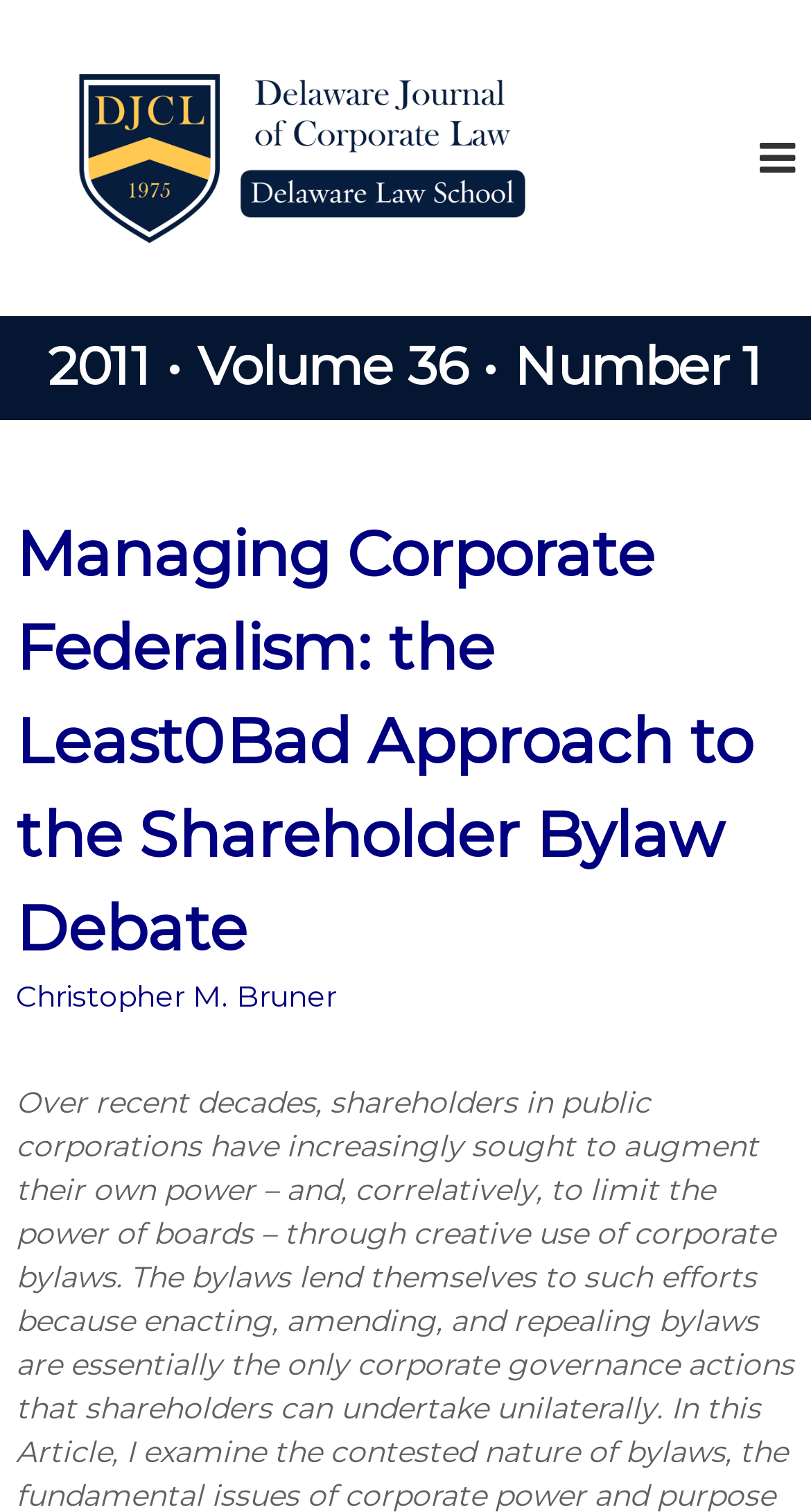Give an in-depth explanation of the webpage layout and content.

The webpage appears to be a journal article page, specifically the Delaware Journal of Corporate Law, Volume 36, Number 1, published in 2011. 

At the top-left of the page, there is a figure element, which contains a link to the journal's title, "Delaware Journal of Corporate Law", accompanied by an image. 

On the top-right of the page, there is another link to the journal's title, "Delaware Journal of Corporate Law". 

Below the top section, there is a heading that displays the volume and issue information, "2011 • Volume 36 • Number 1". 

Underneath the volume and issue information, there is a subheading that reads "Managing Corporate Federalism: the Least0Bad Approach to the Shareholder Bylaw Debate", which is also a link. 

To the right of the subheading, there is a text element that displays the author's name, "Christopher M. Bruner".